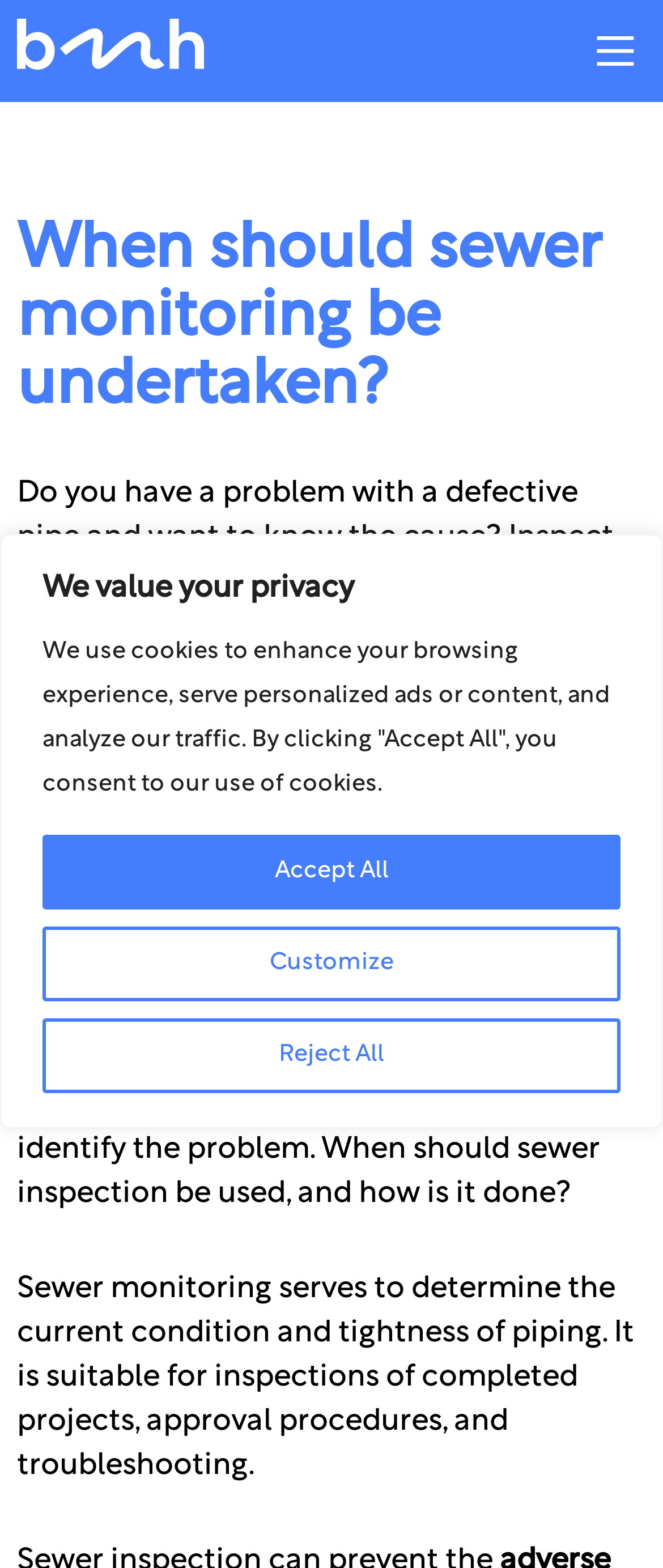Based on the element description: "Menu", identify the bounding box coordinates for this UI element. The coordinates must be four float numbers between 0 and 1, listed as [left, top, right, bottom].

[0.882, 0.013, 0.974, 0.052]